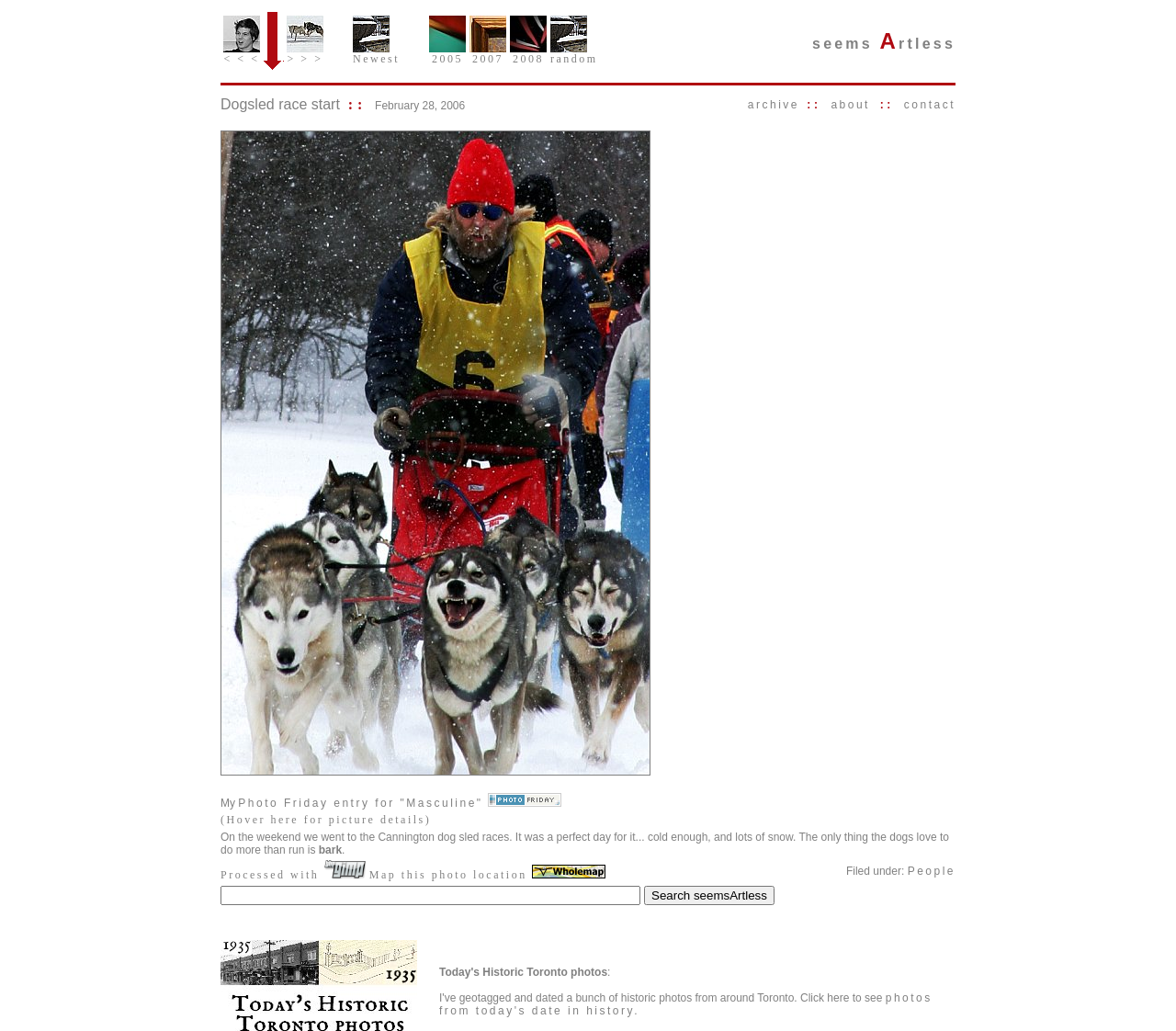Identify the bounding box coordinates of the area that should be clicked in order to complete the given instruction: "View the photo Friday entry". The bounding box coordinates should be four float numbers between 0 and 1, i.e., [left, top, right, bottom].

[0.203, 0.773, 0.478, 0.785]